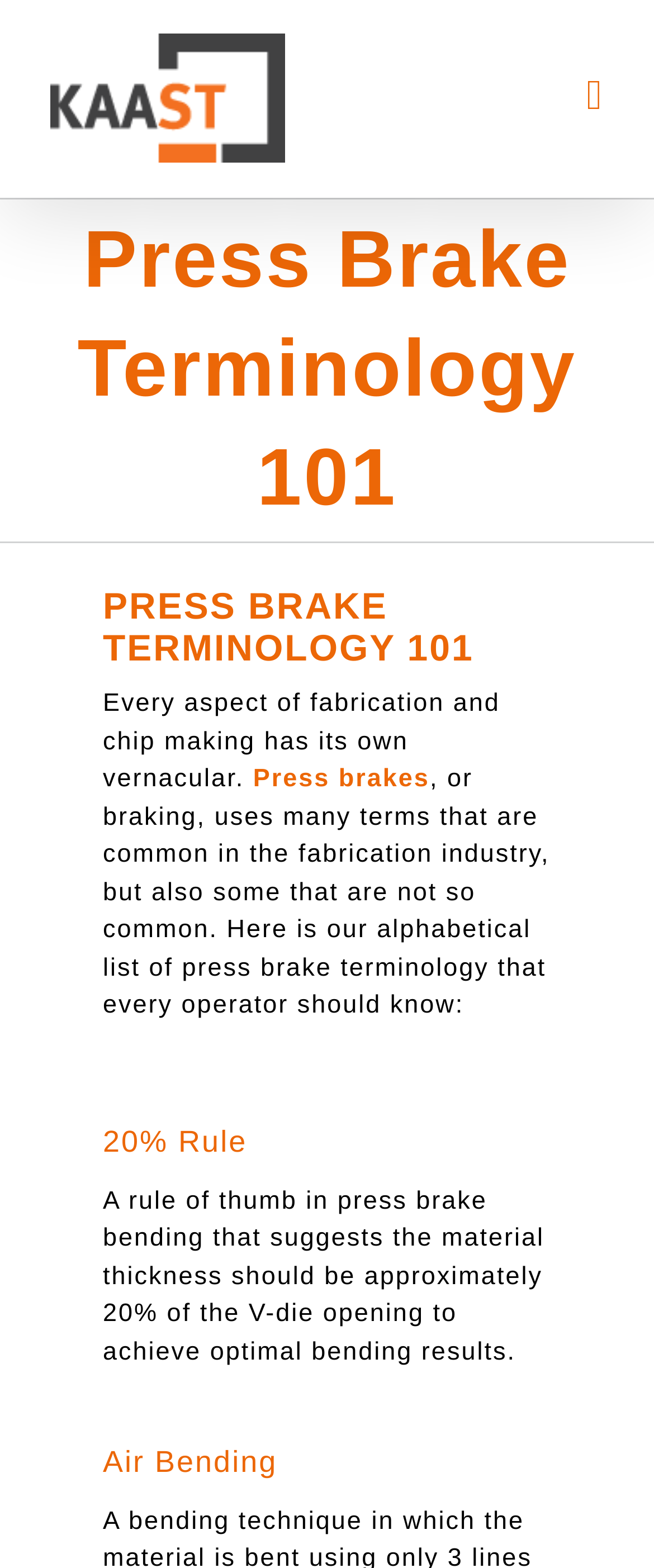Please find the top heading of the webpage and generate its text.

Press Brake Terminology 101